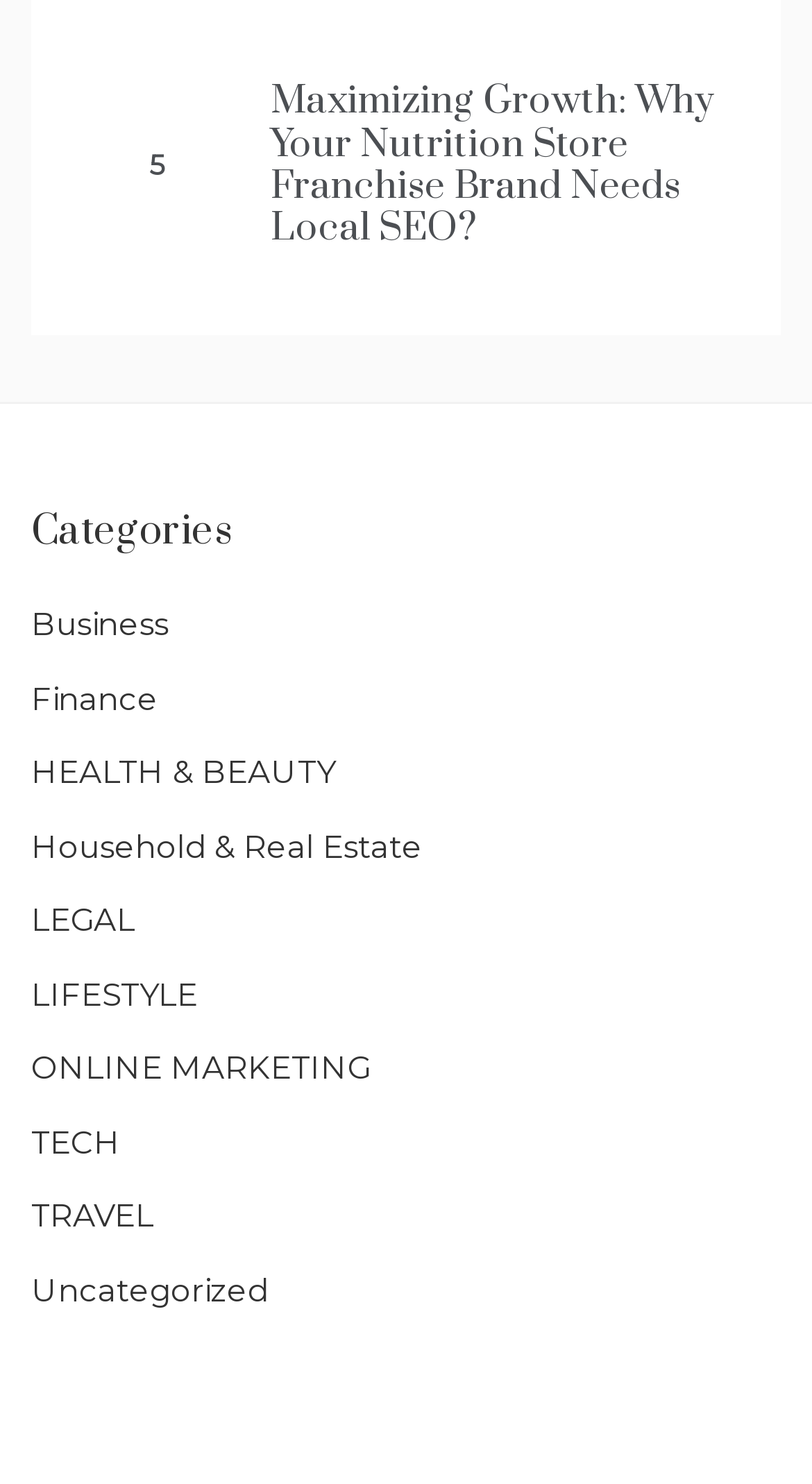Please find the bounding box coordinates for the clickable element needed to perform this instruction: "view the Uncategorized category".

[0.038, 0.851, 0.331, 0.887]